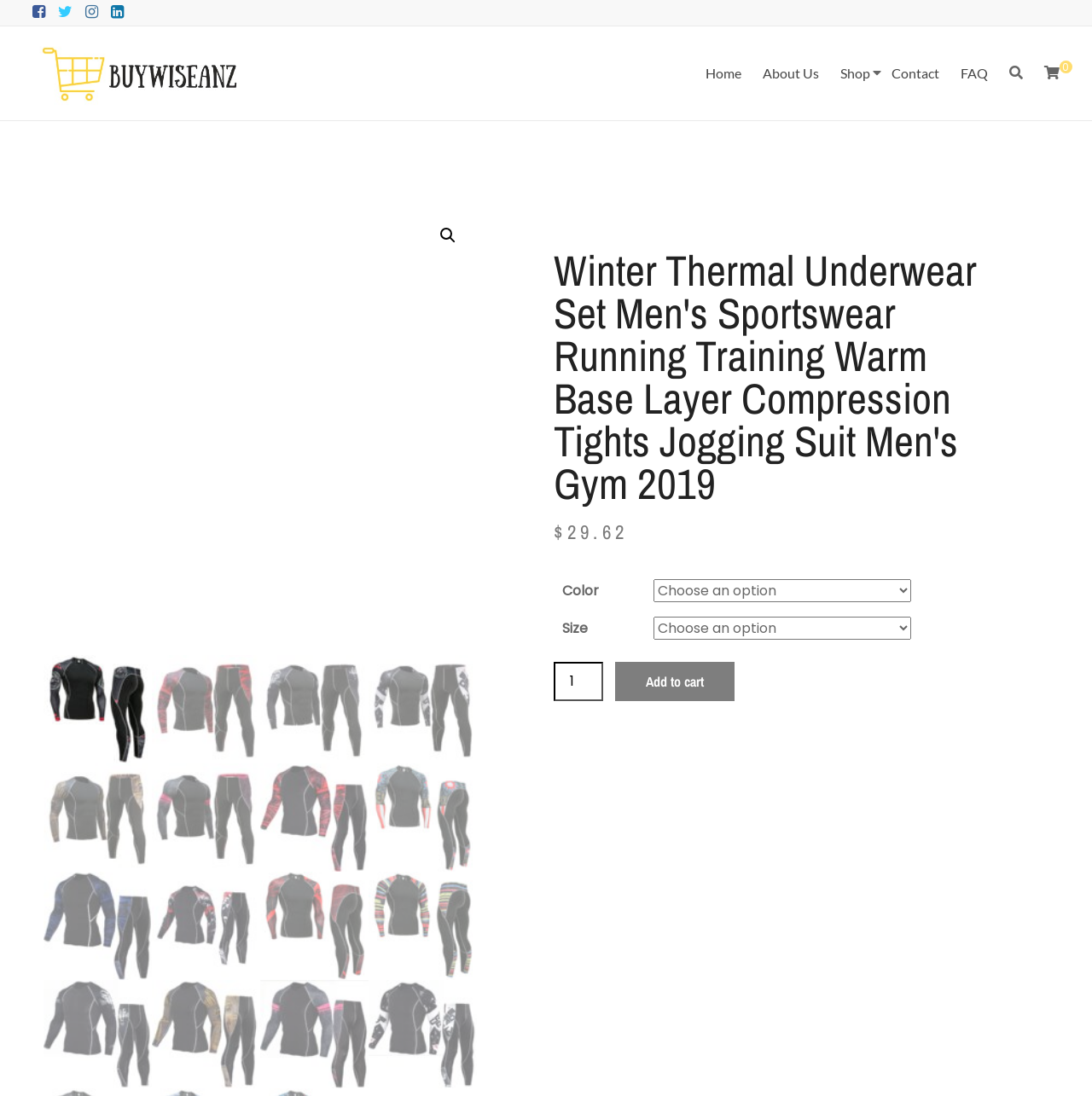Identify the bounding box coordinates necessary to click and complete the given instruction: "Click the search icon".

[0.396, 0.201, 0.424, 0.229]